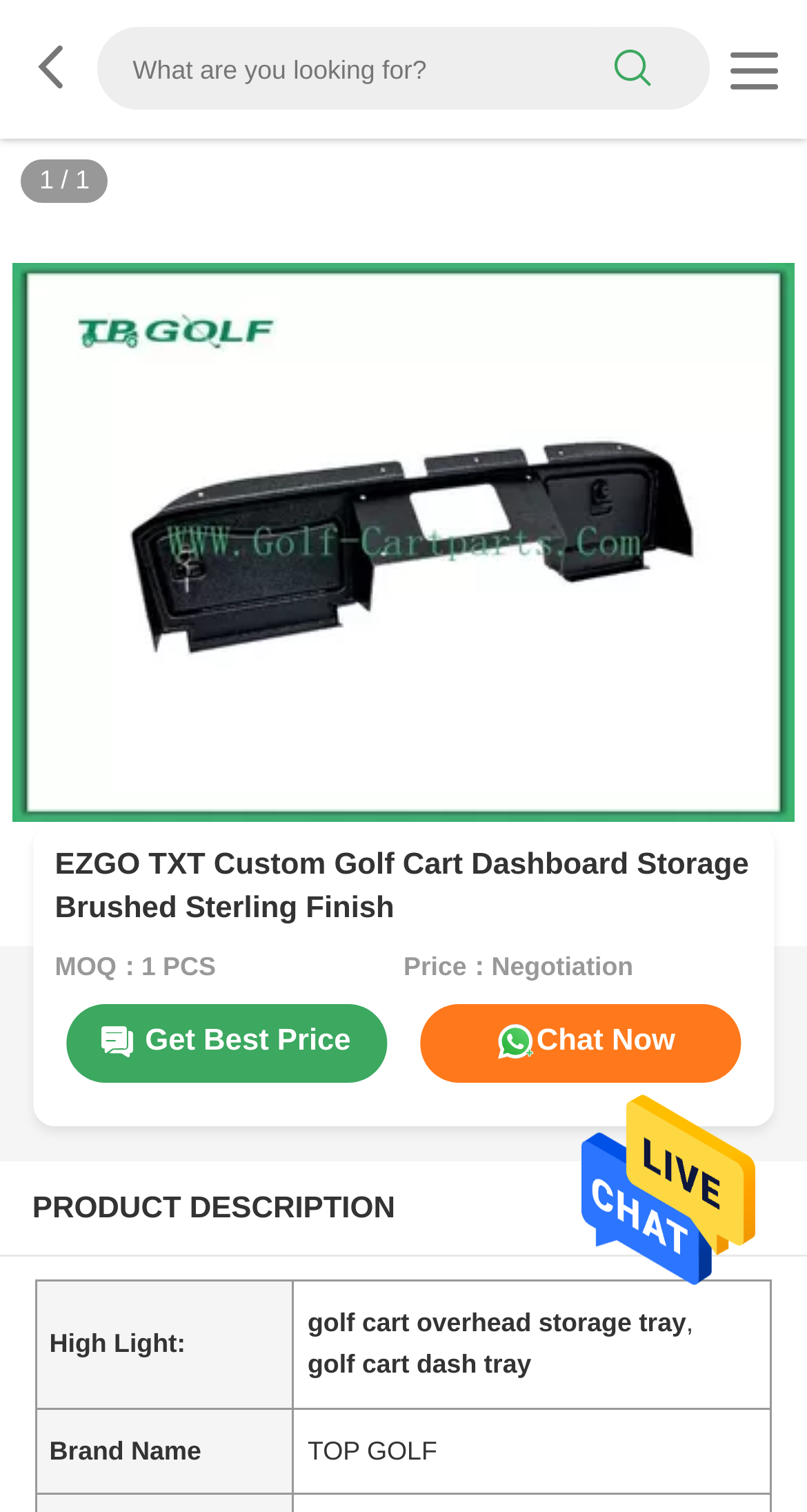From the given element description: "search", find the bounding box for the UI element. Provide the coordinates as four float numbers between 0 and 1, in the order [left, top, right, bottom].

[0.694, 0.02, 0.876, 0.071]